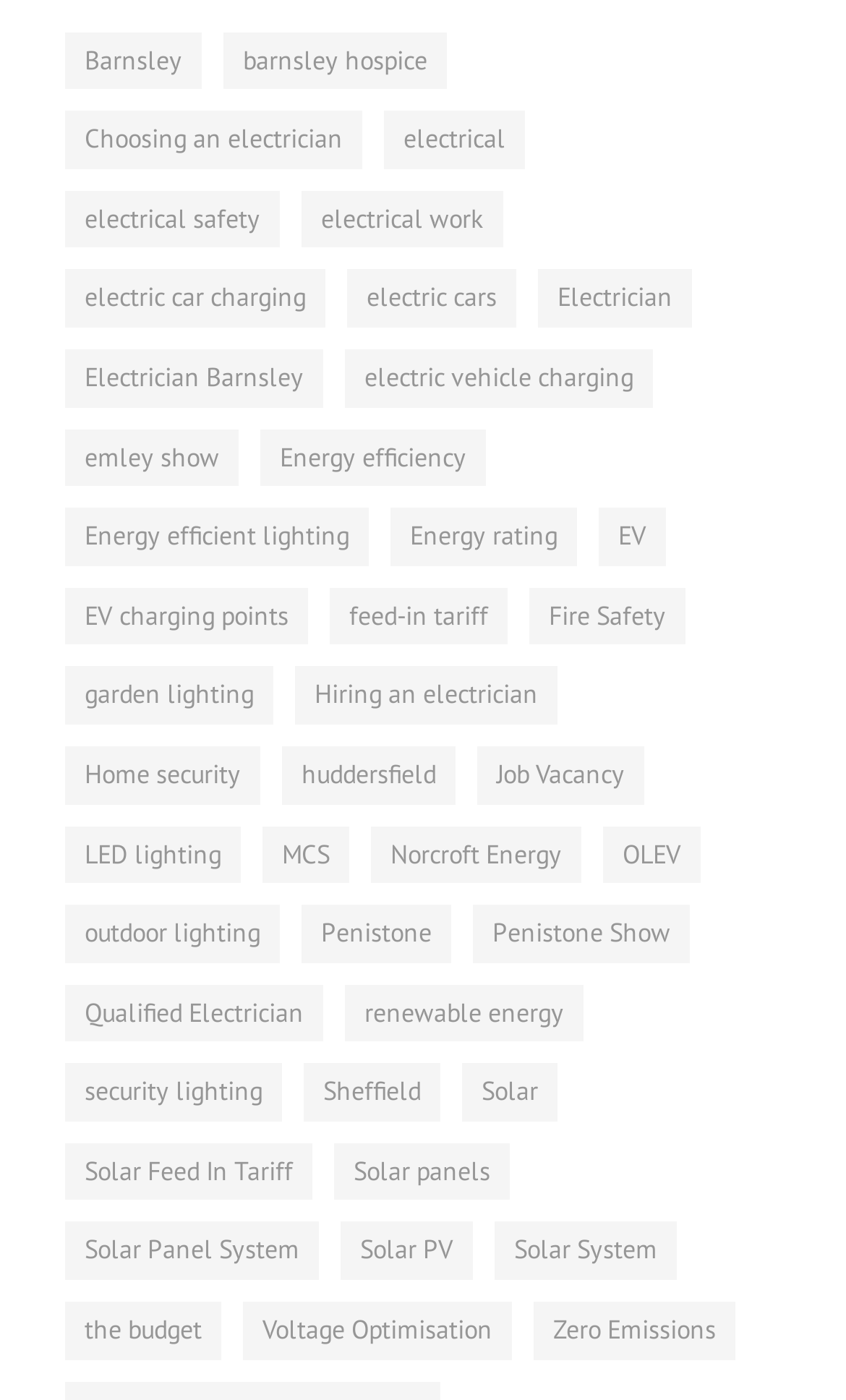Identify the bounding box coordinates of the clickable section necessary to follow the following instruction: "View electrical safety information". The coordinates should be presented as four float numbers from 0 to 1, i.e., [left, top, right, bottom].

[0.077, 0.136, 0.331, 0.177]